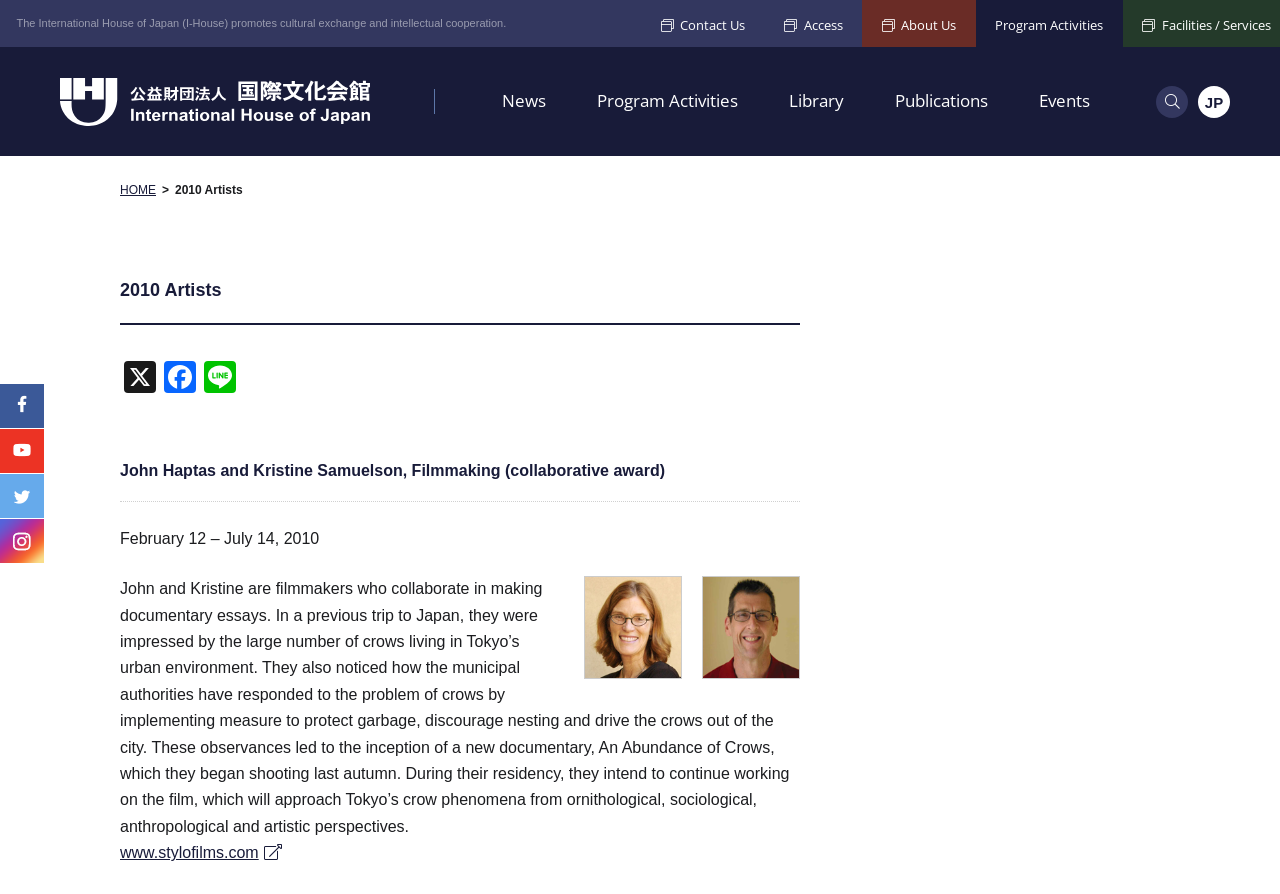What is the name of the organization?
Provide an in-depth and detailed answer to the question.

The name of the organization can be found in the heading element '公益財団法人 国際文化会館' which is located at the top of the webpage, indicating that the webpage is about the International House of Japan.